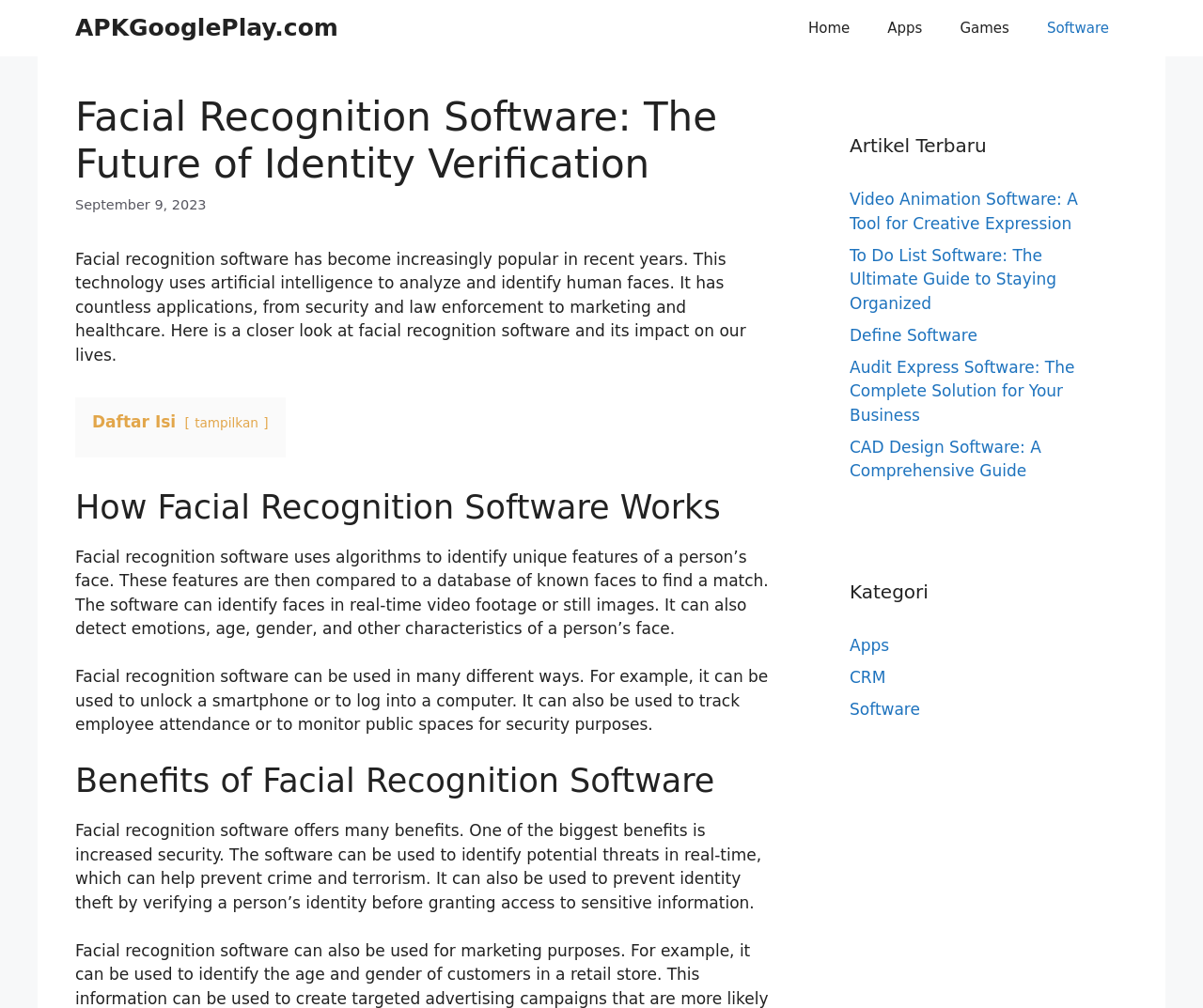What is the topic of the article?
Answer the question with a single word or phrase, referring to the image.

facial recognition software